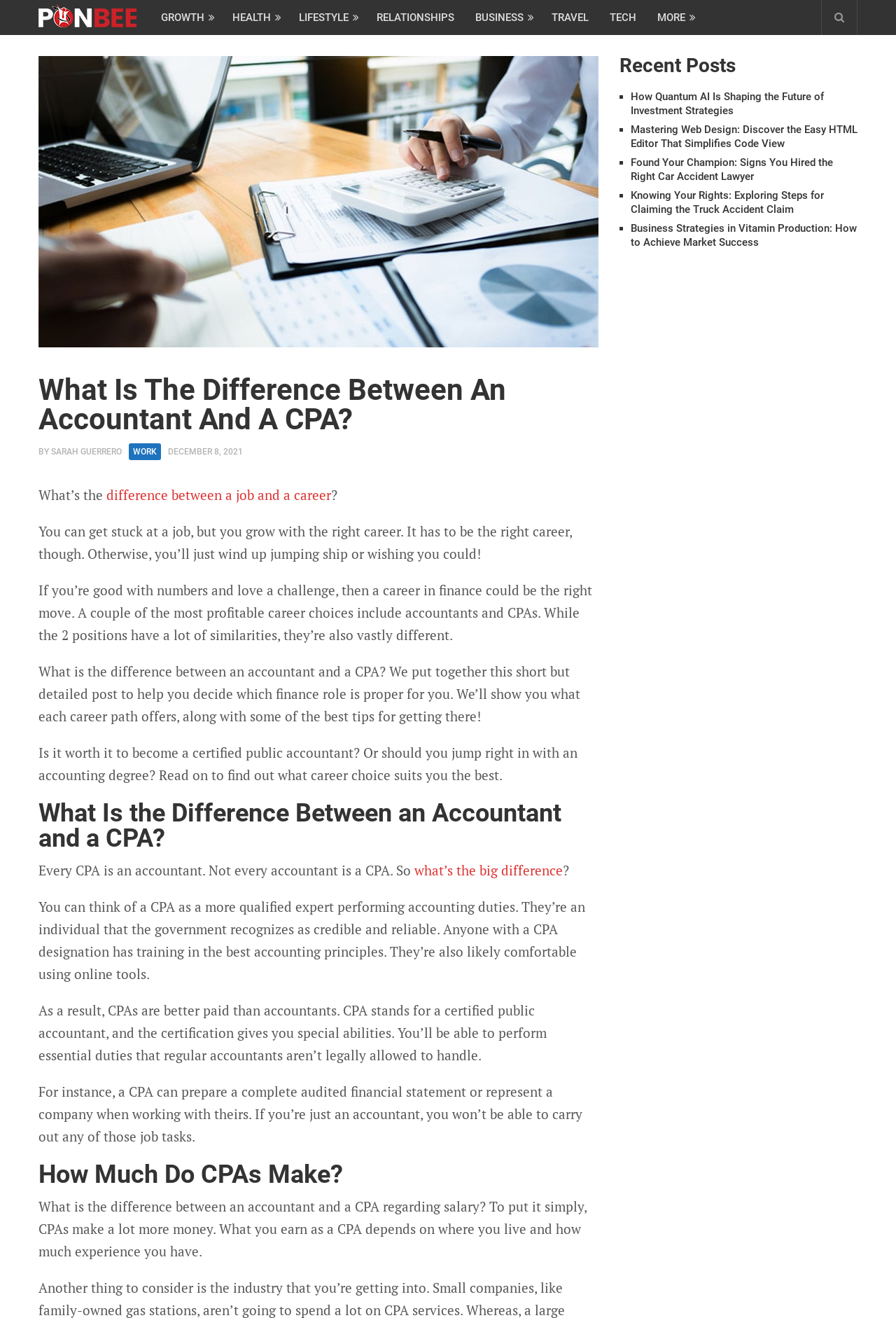Give the bounding box coordinates for the element described by: "Sarah Guerrero".

[0.057, 0.339, 0.136, 0.346]